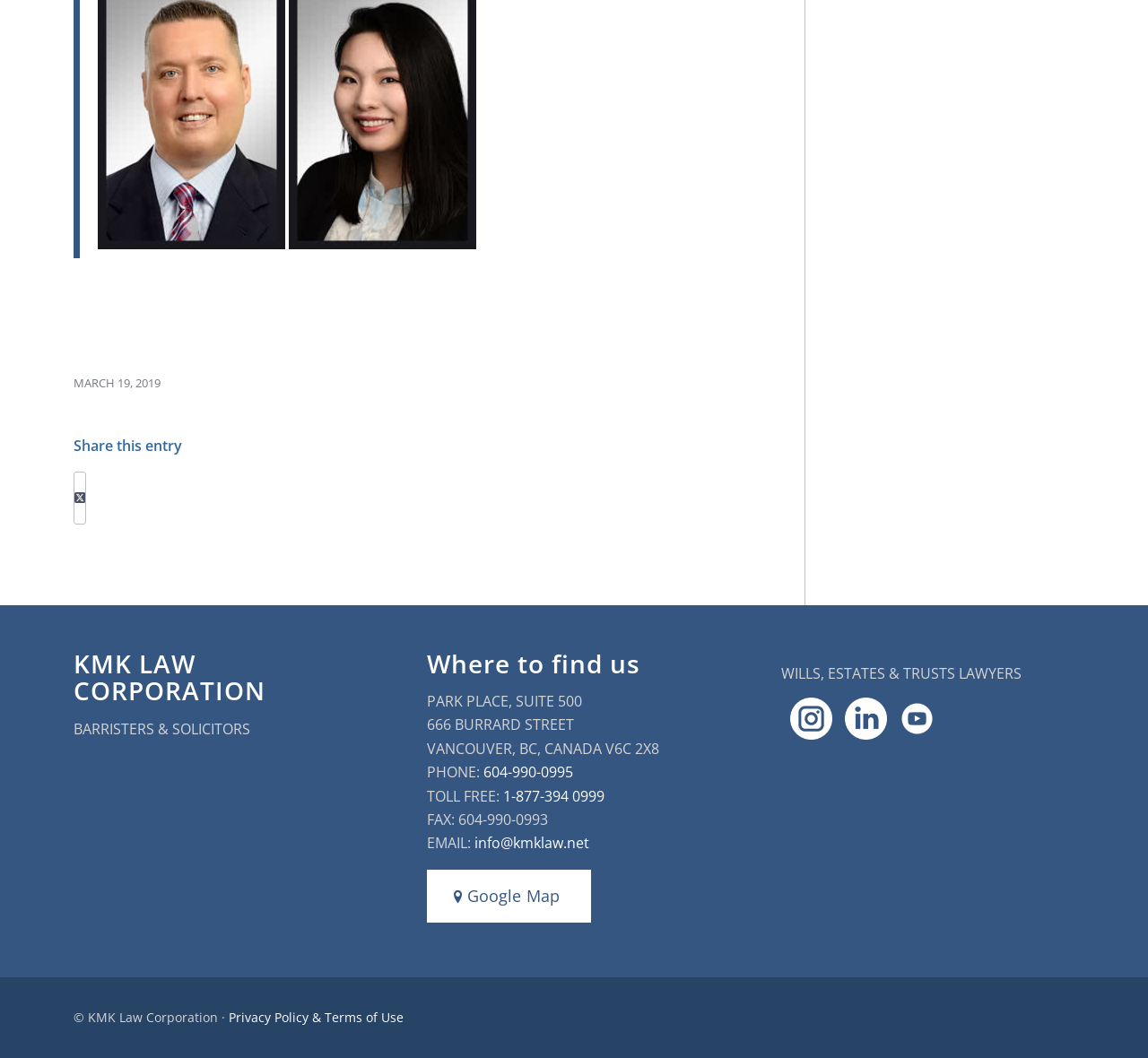Determine the coordinates of the bounding box that should be clicked to complete the instruction: "Check the Privacy Policy". The coordinates should be represented by four float numbers between 0 and 1: [left, top, right, bottom].

[0.199, 0.954, 0.352, 0.97]